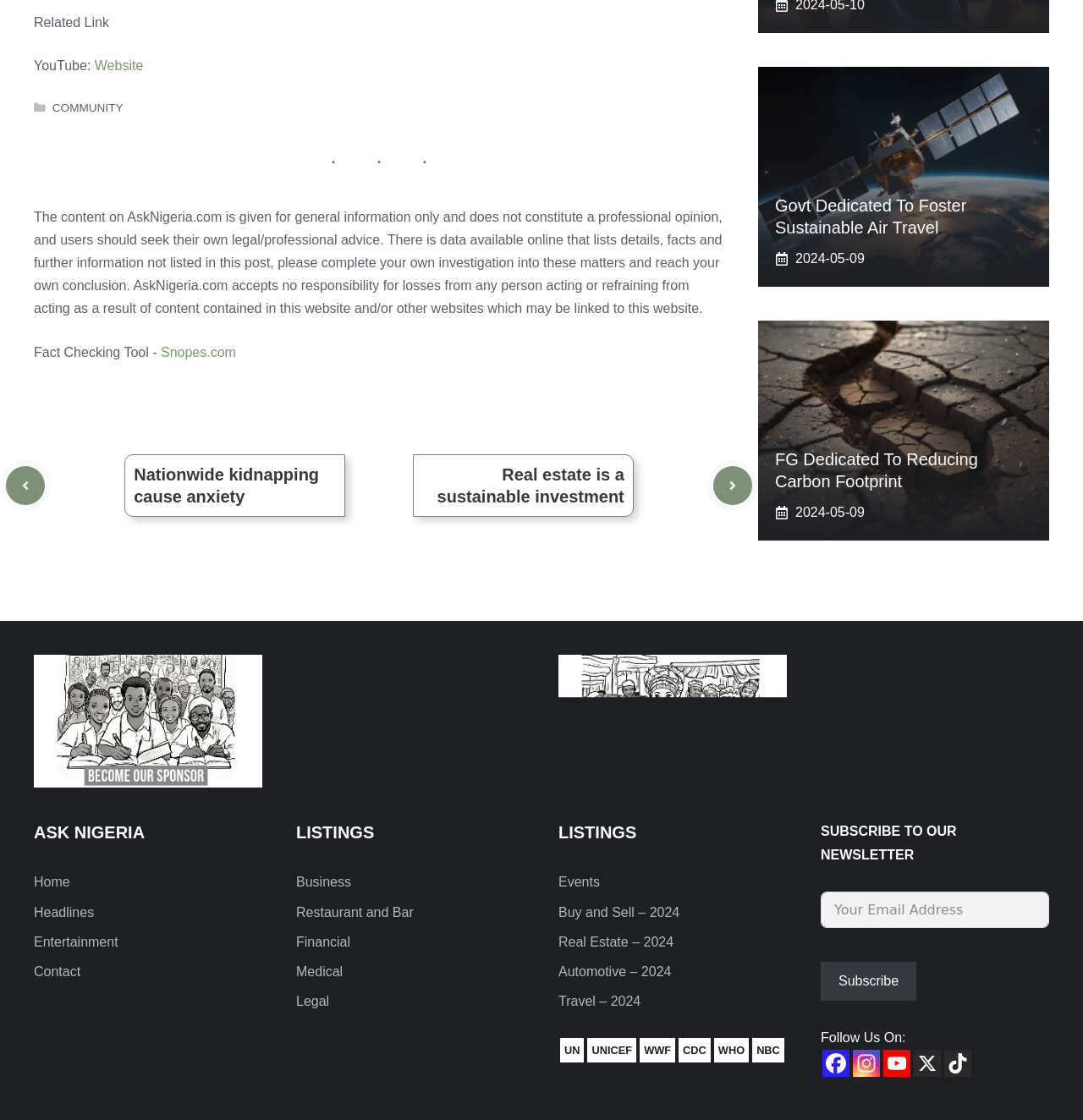Please determine the bounding box coordinates of the element's region to click for the following instruction: "Follow Ask Nigeria on Facebook".

[0.759, 0.937, 0.784, 0.961]